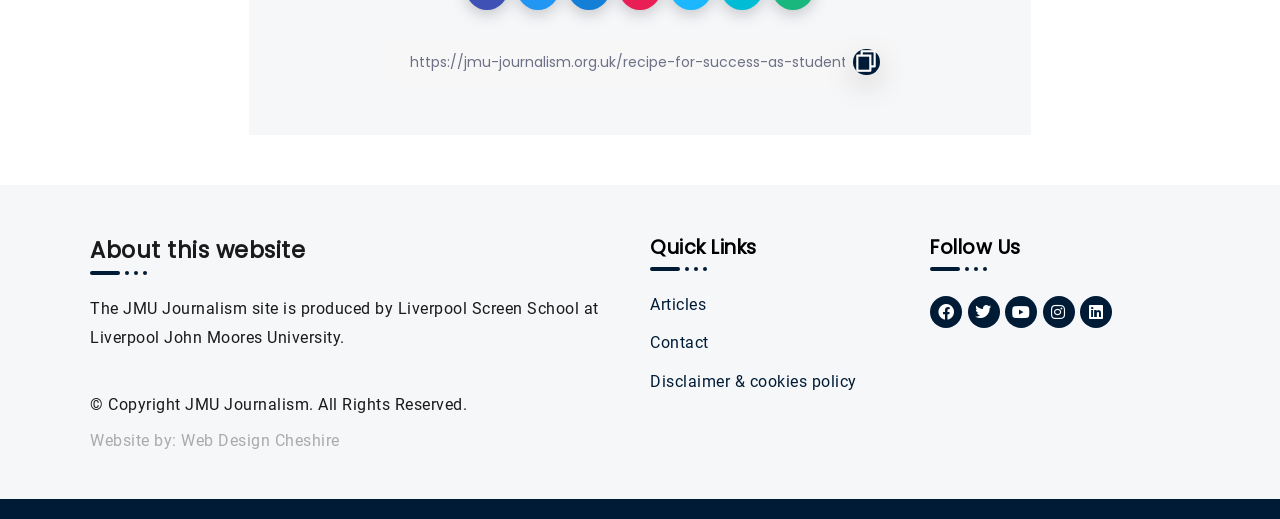Determine the bounding box coordinates of the clickable region to carry out the instruction: "Visit Articles".

[0.508, 0.56, 0.711, 0.615]